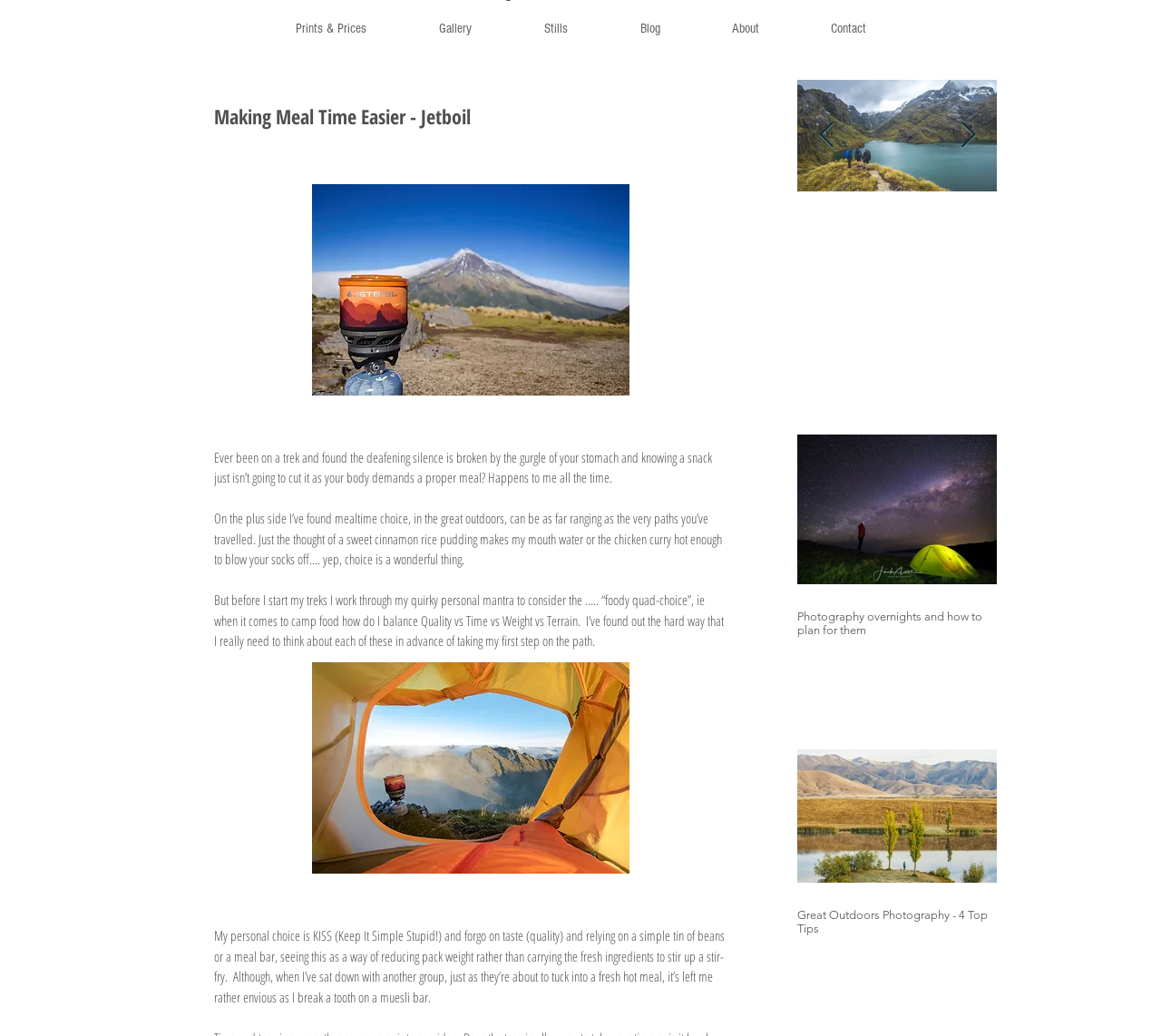Elaborate on the webpage's design and content in a detailed caption.

This webpage appears to be a blog or article-based website focused on outdoor activities and travel. The main content area is divided into two sections: "Recent Posts" and "Featured Posts".

In the "Recent Posts" section, there are four articles listed horizontally, each with an image, a title, and a brief summary. The articles are about traveling in New Zealand, specifically visiting the North Island, and hiking on the Kepler Track and Routeburn Track. There are also links to read more about each article.

Below the "Recent Posts" section, there are two navigation buttons, "Previous Item" and "Next Item", which allow users to navigate through the list of recent posts.

In the "Featured Posts" section, there is a single article titled "Making Meal Time Easier - Jetboil". This article appears to be about preparing meals while trekking or camping, and discusses the importance of balancing quality, time, weight, and terrain when choosing camp food. The article includes several paragraphs of text, as well as an image of a person preparing a hot drink in a scenic outdoor setting.

At the top of the page, there is a navigation menu with links to various sections of the website, including "Prints & Prices", "Gallery", "Stills", "Blog", "About", and "Contact".

Overall, the webpage has a clean and organized layout, with a focus on showcasing articles and images related to outdoor activities and travel.